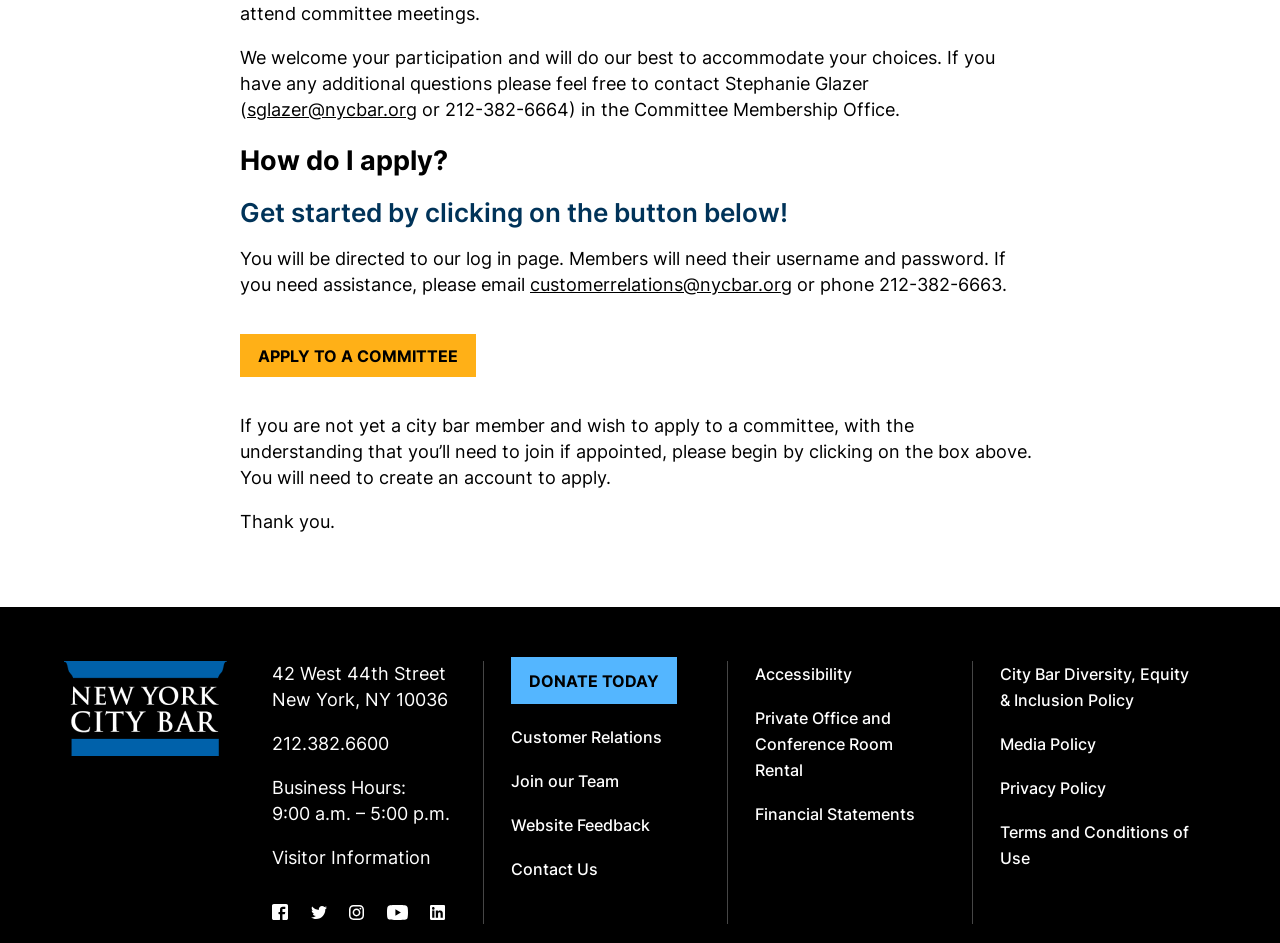Determine the bounding box coordinates of the clickable area required to perform the following instruction: "Donate to the organization today". The coordinates should be represented as four float numbers between 0 and 1: [left, top, right, bottom].

[0.399, 0.697, 0.529, 0.746]